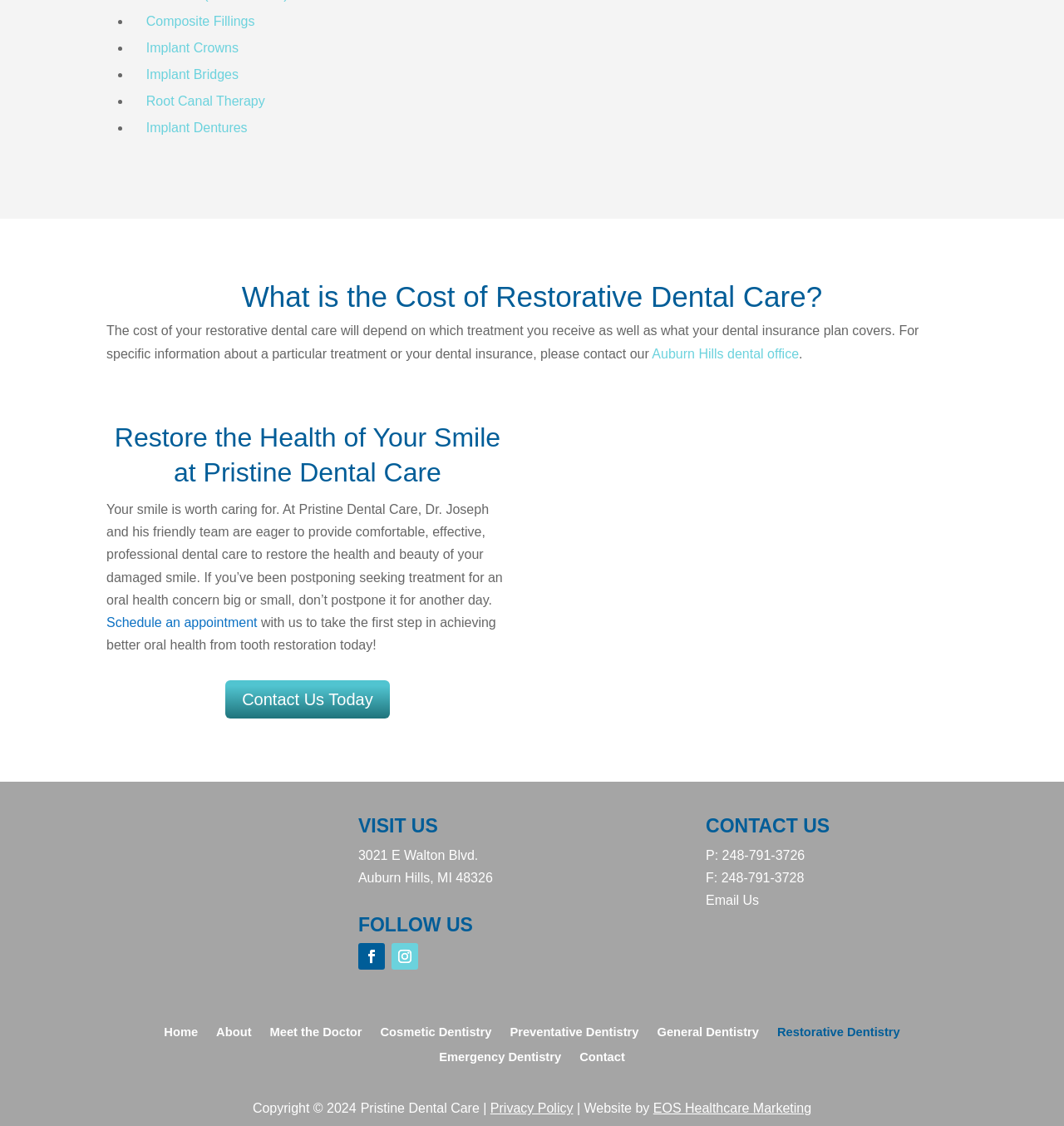Identify the bounding box for the described UI element: "Composite".

[0.137, 0.012, 0.201, 0.025]